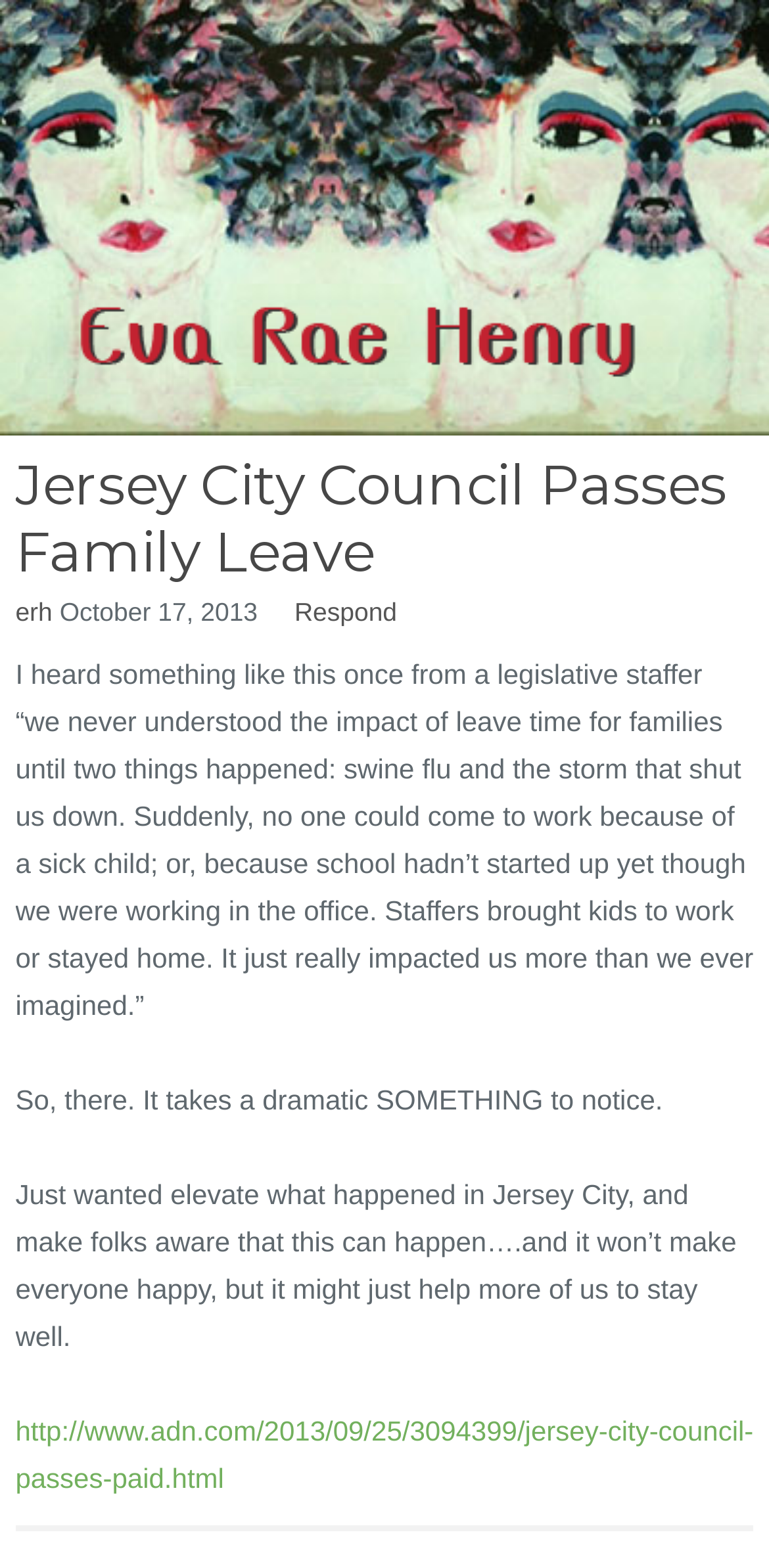Refer to the element description title="Eva Rae Henry" and identify the corresponding bounding box in the screenshot. Format the coordinates as (top-left x, top-left y, bottom-right x, bottom-right y) with values in the range of 0 to 1.

[0.09, 0.234, 0.859, 0.295]